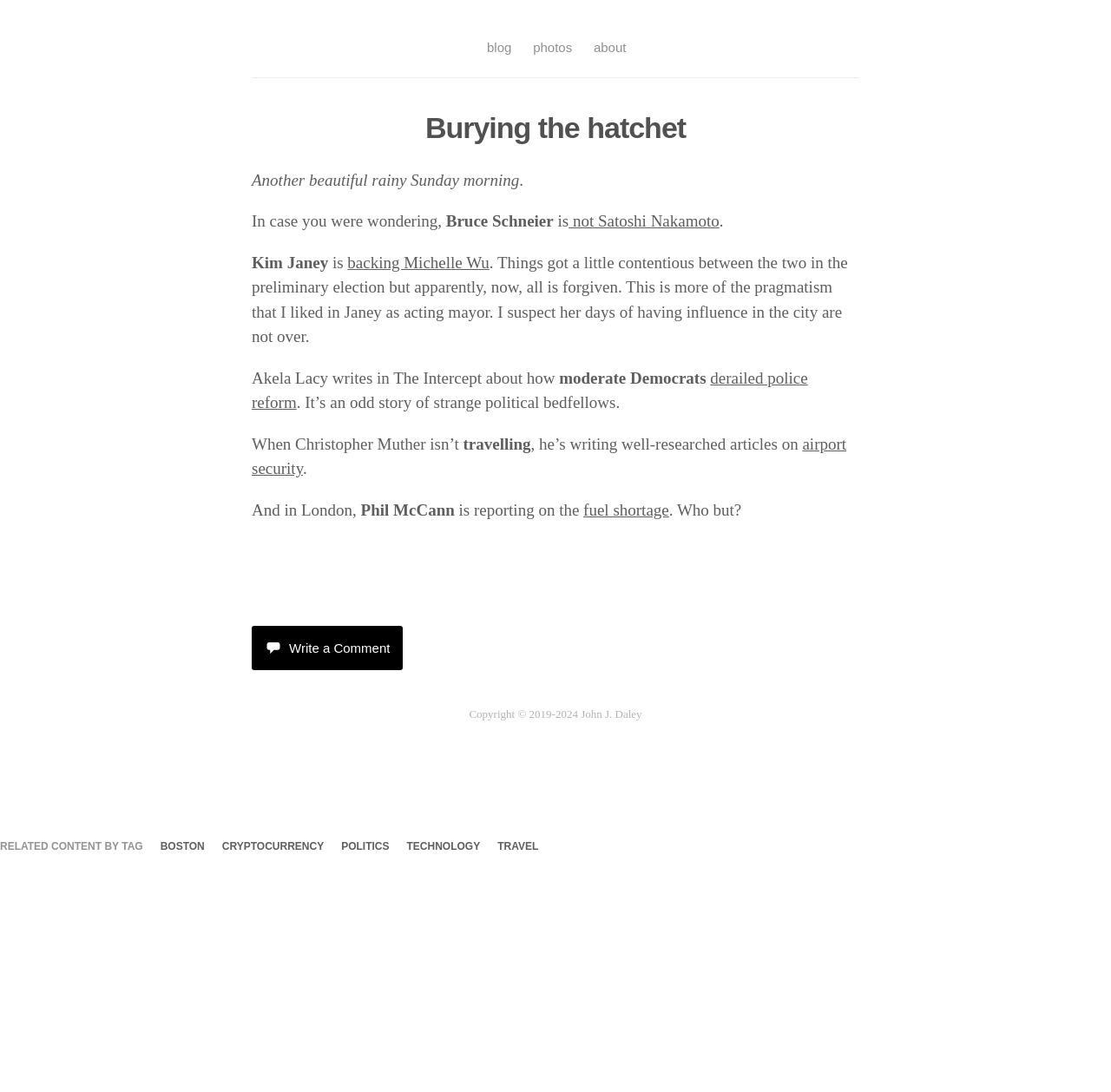Using the given description, provide the bounding box coordinates formatted as (top-left x, top-left y, bottom-right x, bottom-right y), with all values being floating point numbers between 0 and 1. Description: Write a Comment

[0.227, 0.573, 0.363, 0.614]